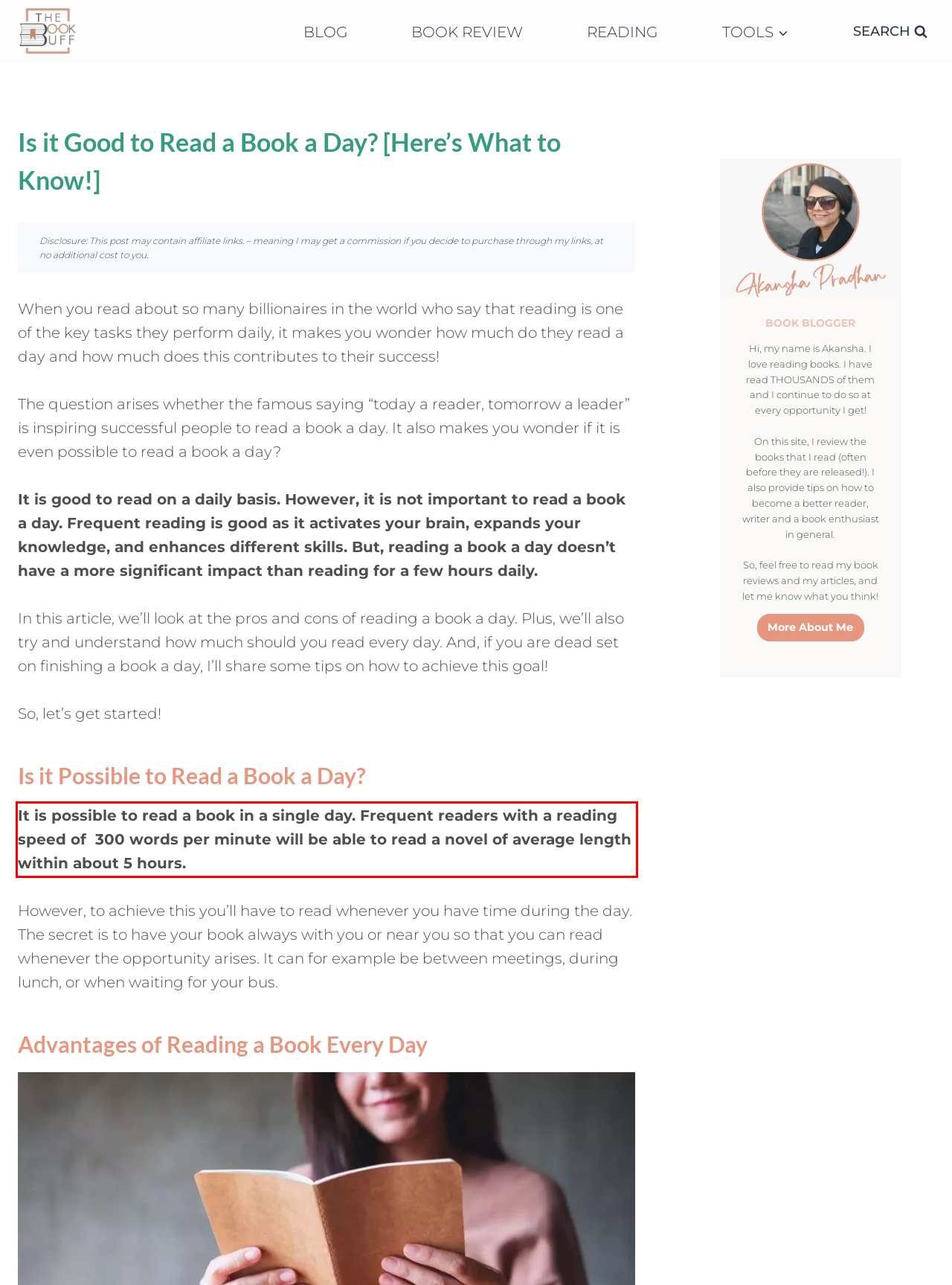Observe the screenshot of the webpage that includes a red rectangle bounding box. Conduct OCR on the content inside this red bounding box and generate the text.

It is possible to read a book in a single day. Frequent readers with a reading speed of 300 words per minute will be able to read a novel of average length within about 5 hours.